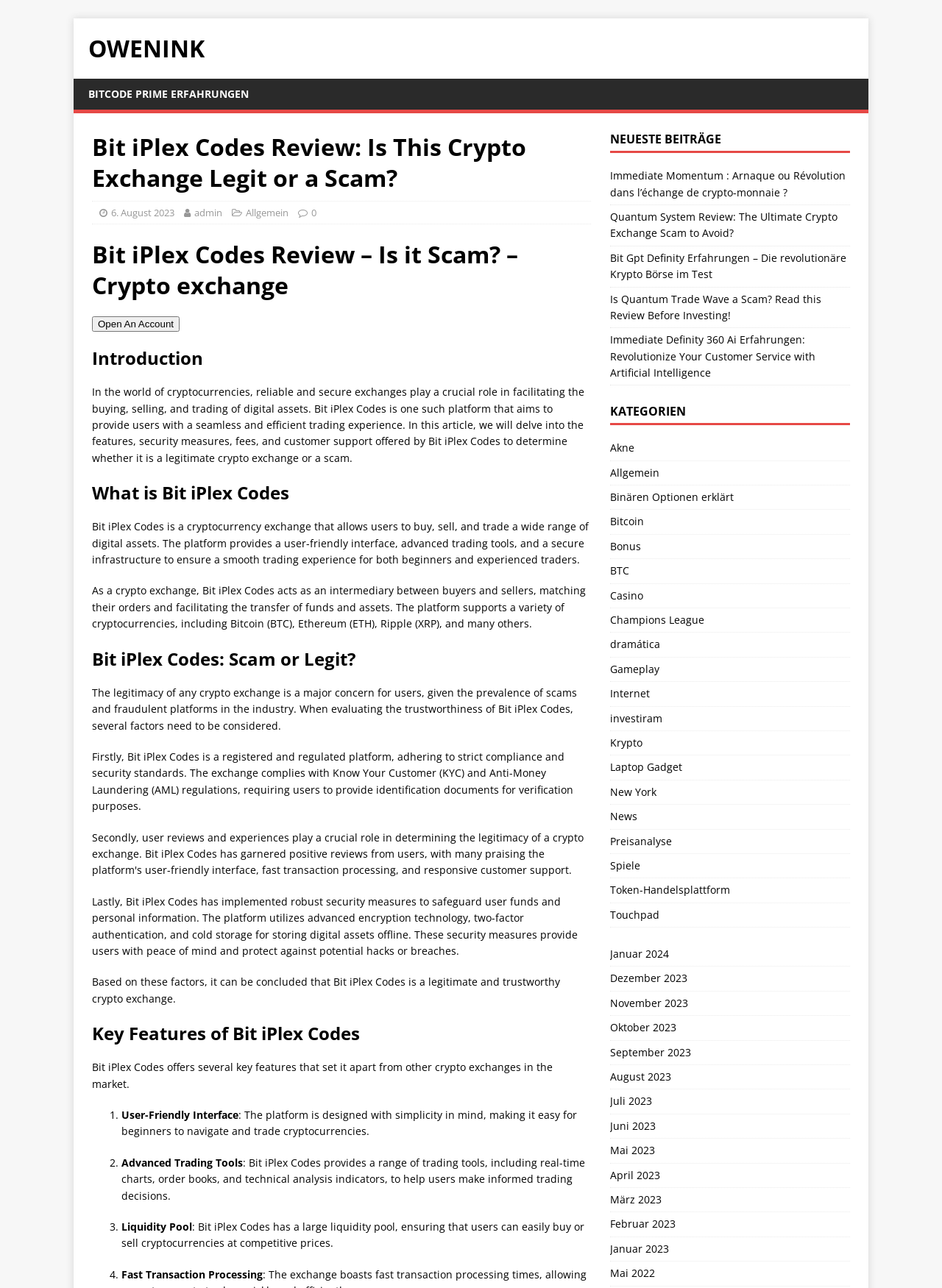Describe all the visual and textual components of the webpage comprehensively.

This webpage is a review of Bit iPlex Codes, a cryptocurrency exchange. At the top, there is a heading with the title of the review, "Bit iPlex Codes Review: Is This Crypto Exchange Legit or a Scam?" followed by a link to the website "OWENINK" and a heading with the same title. Below this, there is a section with a heading "Introduction" that provides an overview of the importance of reliable and secure exchanges in the world of cryptocurrencies.

The main content of the review is divided into several sections, including "What is Bit iPlex Codes", "Bit iPlex Codes: Scam or Legit?", and "Key Features of Bit iPlex Codes". In the "What is Bit iPlex Codes" section, there is a description of the platform, its features, and its role as an intermediary between buyers and sellers. The "Bit iPlex Codes: Scam or Legit?" section evaluates the trustworthiness of the exchange, discussing its registration, regulation, and security measures. The "Key Features of Bit iPlex Codes" section lists four key features of the platform, including its user-friendly interface, advanced trading tools, liquidity pool, and fast transaction processing.

On the right side of the page, there are two columns of links. The top column has headings "NEUESTE BEITRÄGE" (Latest Contributions) and "KATEGORIEN" (Categories), followed by a list of links to other reviews and articles on related topics, such as cryptocurrency exchanges, Bitcoin, and online trading. The links are organized by category, with dates ranging from 2022 to 2023.